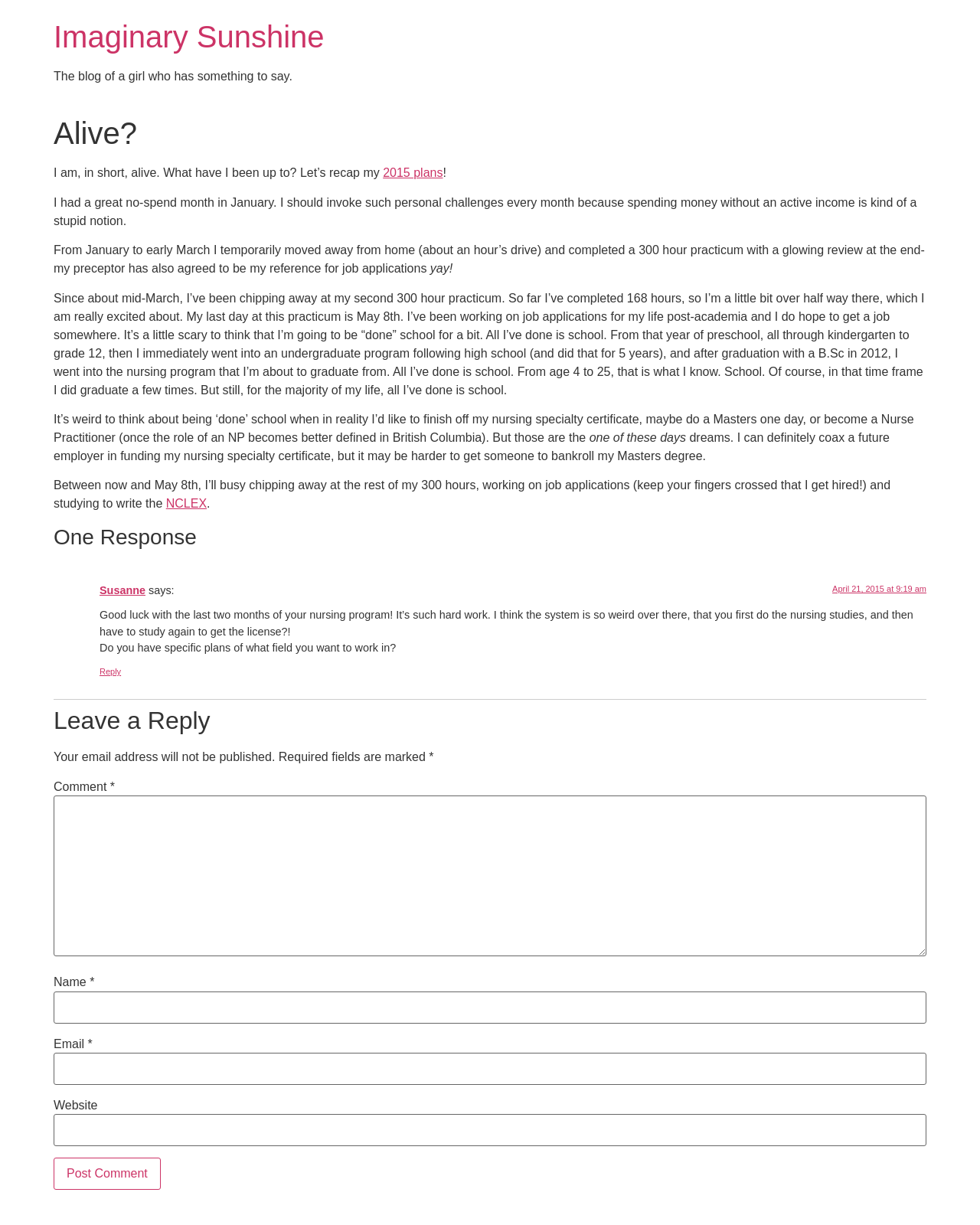What is the name of the blog?
Using the image, elaborate on the answer with as much detail as possible.

The name of the blog can be found in the heading element at the top of the page, which reads 'Imaginary Sunshine'.